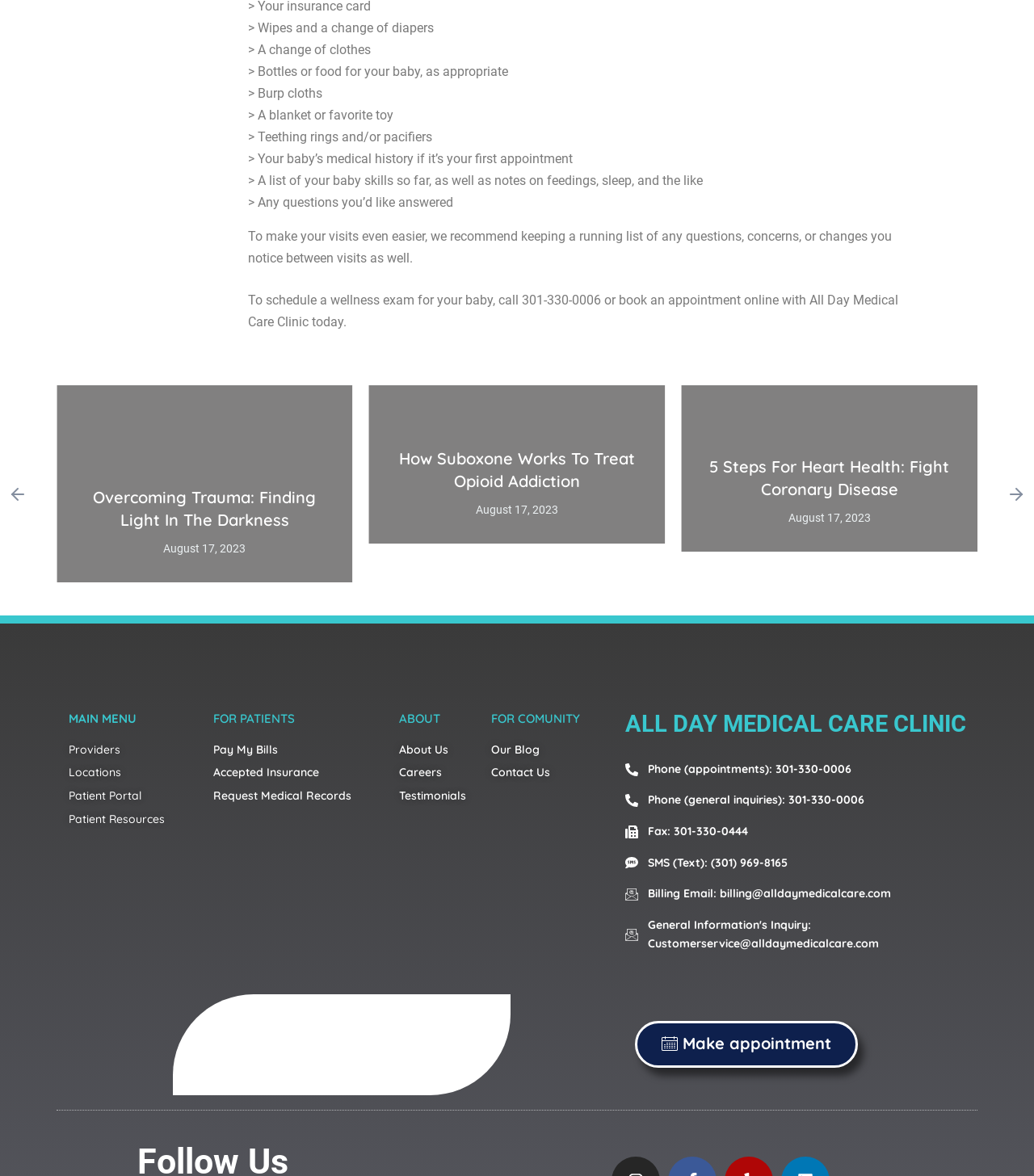Please find the bounding box coordinates of the element's region to be clicked to carry out this instruction: "Click the 'Make appointment' link".

[0.614, 0.868, 0.83, 0.908]